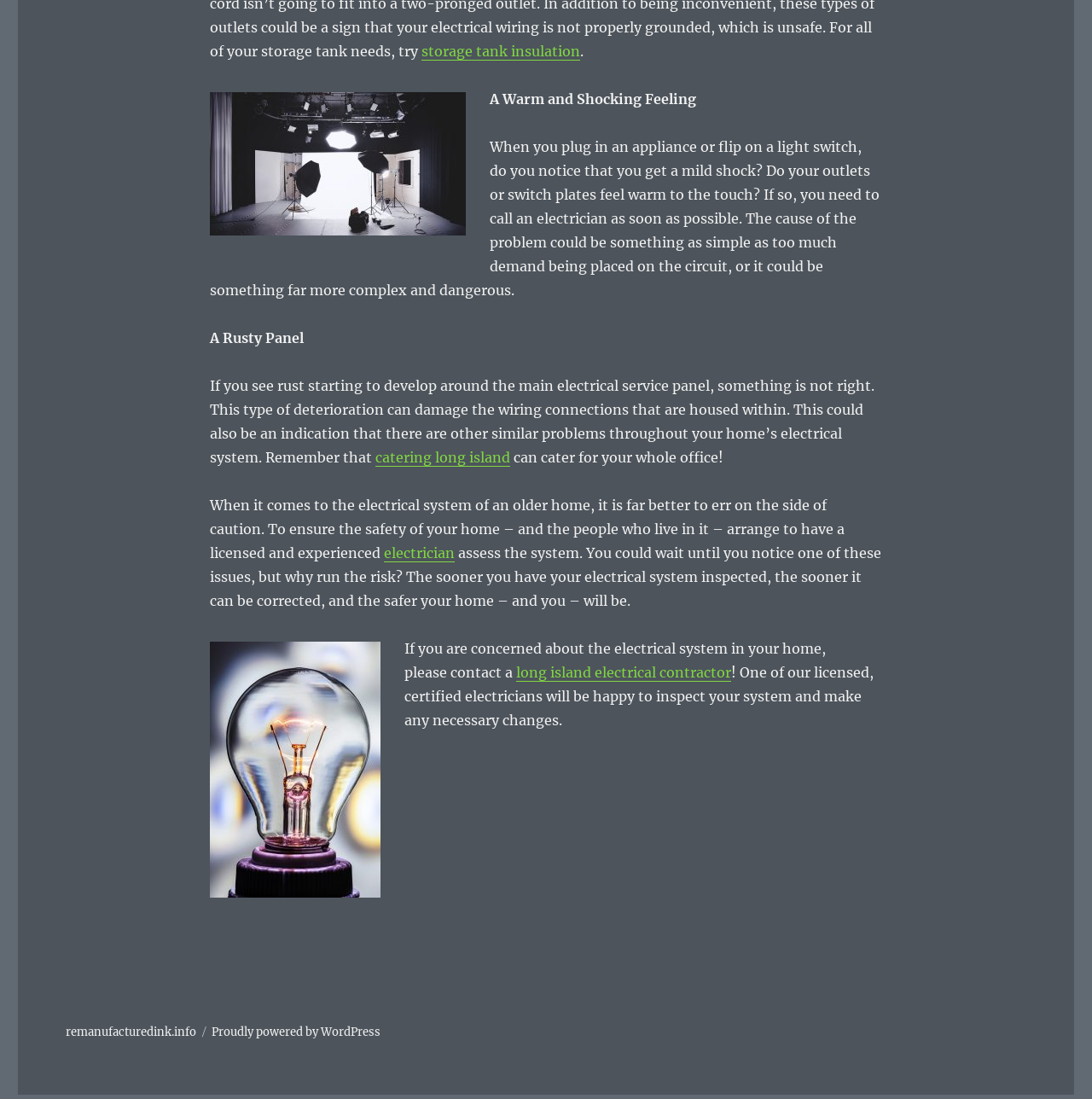Based on the visual content of the image, answer the question thoroughly: What could be damaged by rust around the main electrical service panel?

According to the webpage, if rust is developing around the main electrical service panel, it could damage the wiring connections that are housed within. This is mentioned in the text 'If you see rust starting to develop around the main electrical service panel, something is not right. This type of deterioration can damage the wiring connections that are housed within.'